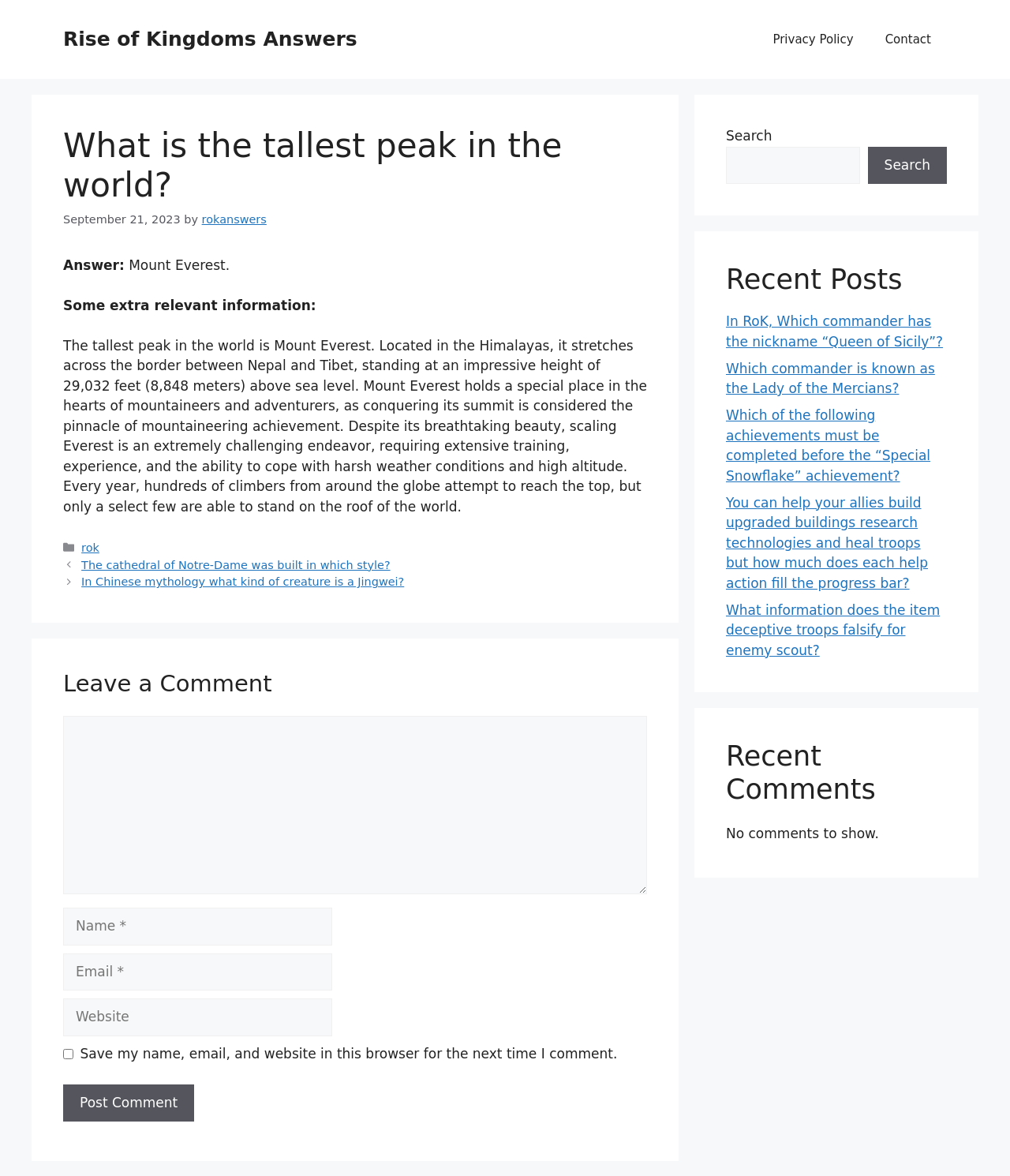Find the bounding box coordinates for the area you need to click to carry out the instruction: "Search for Rise of Kingdoms answers". The coordinates should be four float numbers between 0 and 1, indicated as [left, top, right, bottom].

[0.719, 0.107, 0.938, 0.156]